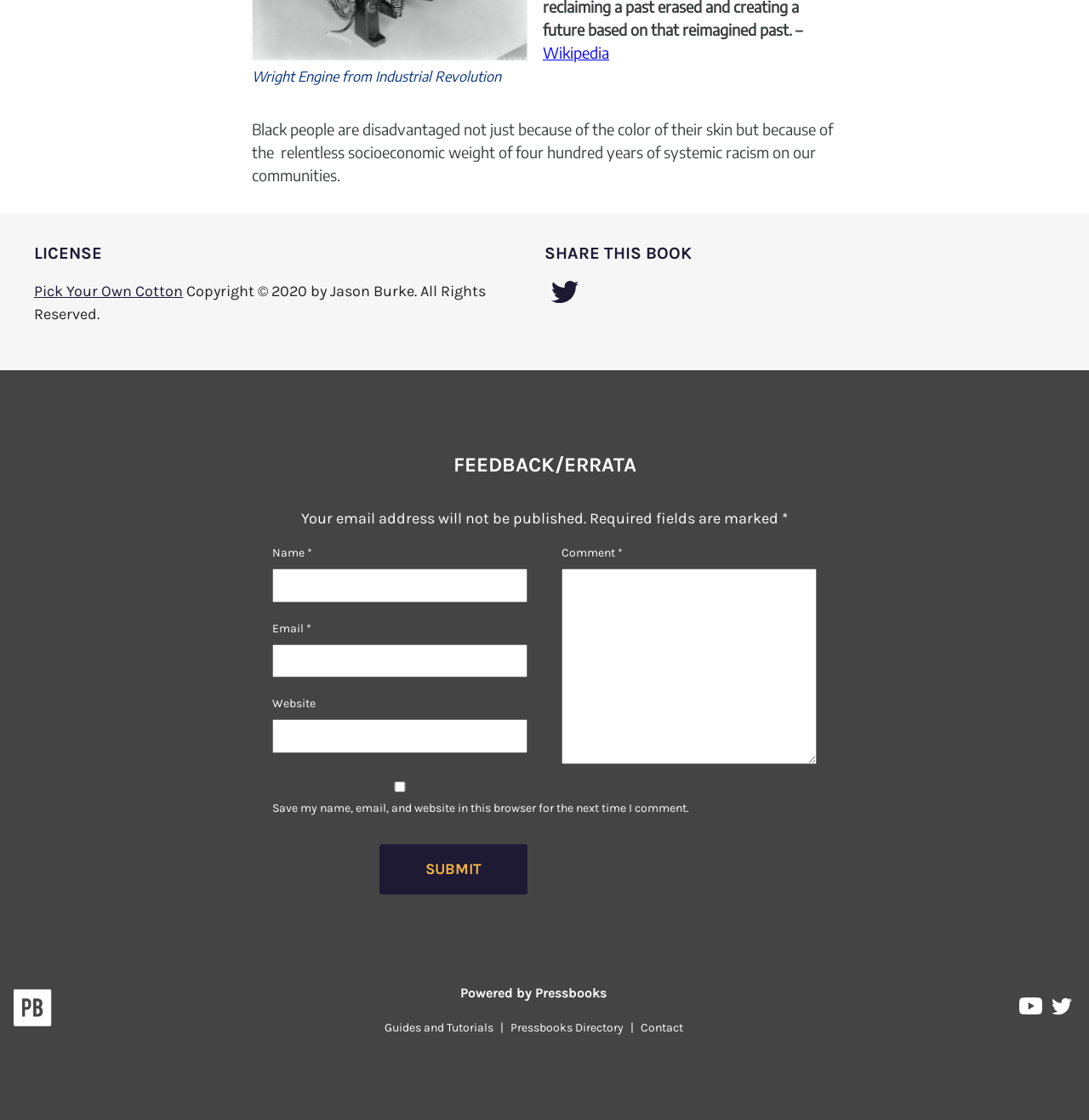Based on the image, please respond to the question with as much detail as possible:
What is the author's name?

The author's name can be found in the StaticText element with the text 'Copyright © 2020 by Jason Burke. All Rights Reserved.'. This element is a child of the root element.